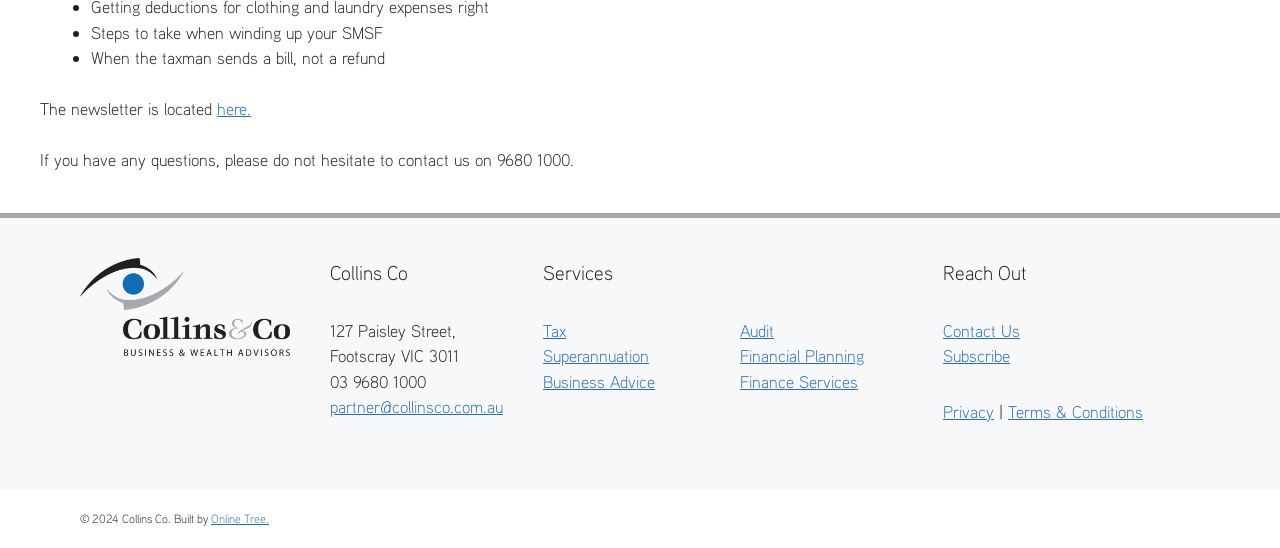Please specify the bounding box coordinates of the area that should be clicked to accomplish the following instruction: "Reach out to Collins Co through 'Contact Us'". The coordinates should consist of four float numbers between 0 and 1, i.e., [left, top, right, bottom].

[0.737, 0.584, 0.797, 0.622]